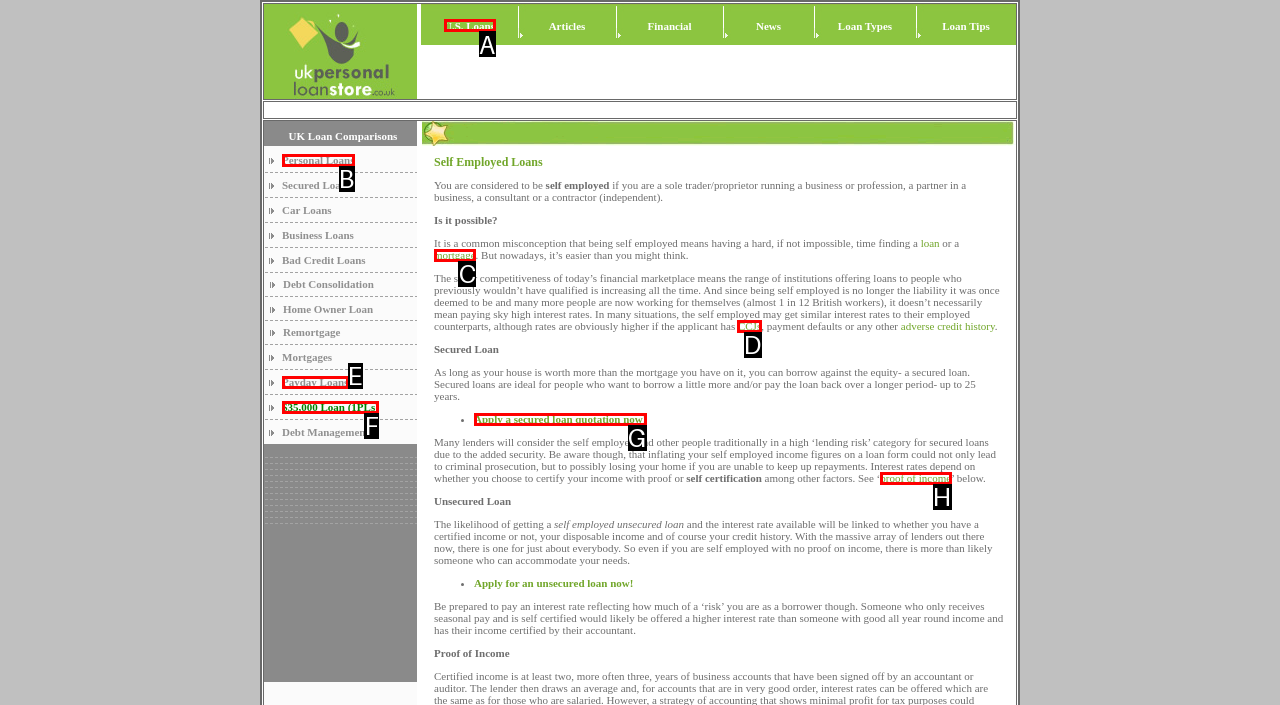Tell me which option I should click to complete the following task: Click on U.S. Loans
Answer with the option's letter from the given choices directly.

A